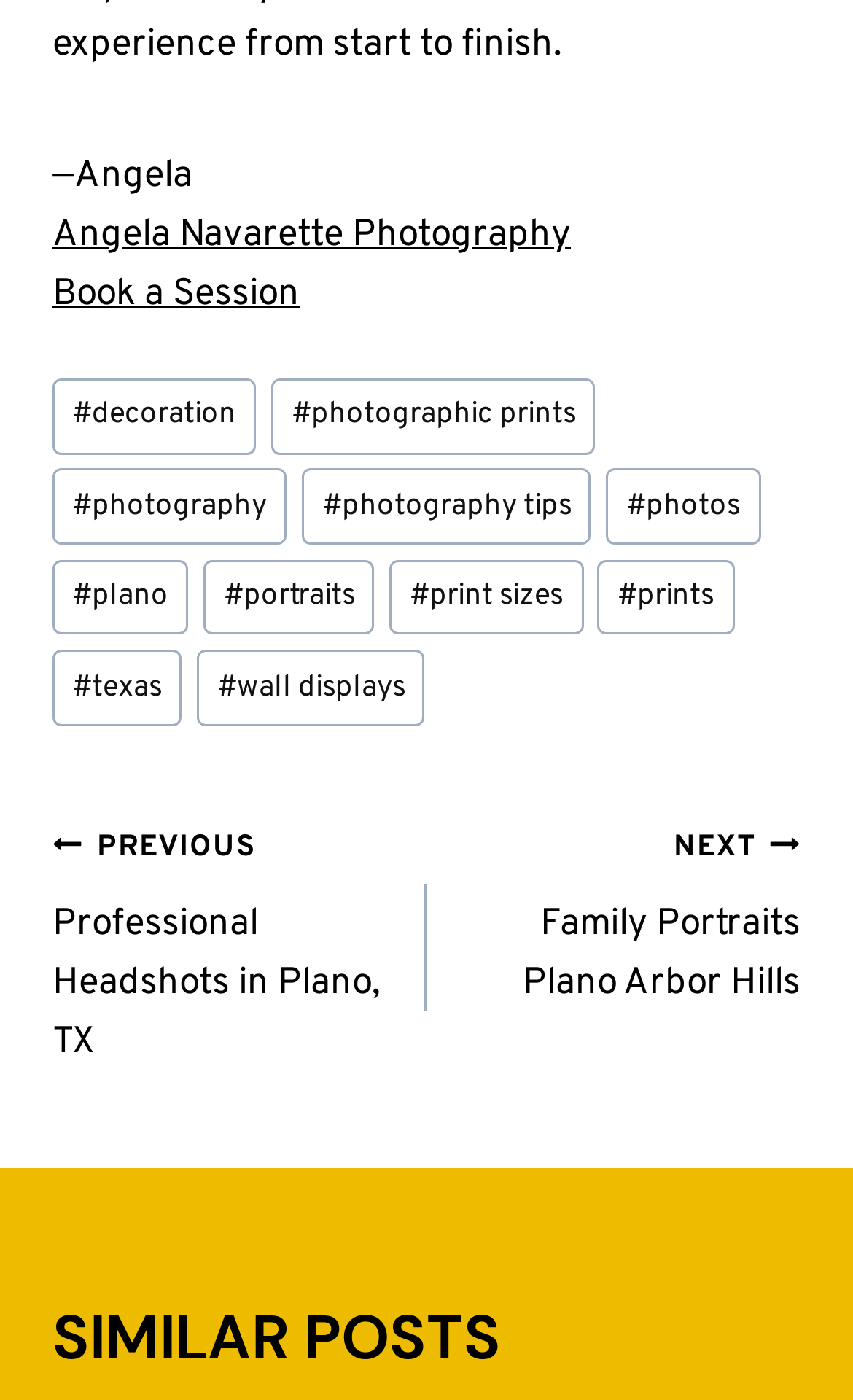Using floating point numbers between 0 and 1, provide the bounding box coordinates in the format (top-left x, top-left y, bottom-right x, bottom-right y). Locate the UI element described here: #print sizes

[0.457, 0.4, 0.683, 0.454]